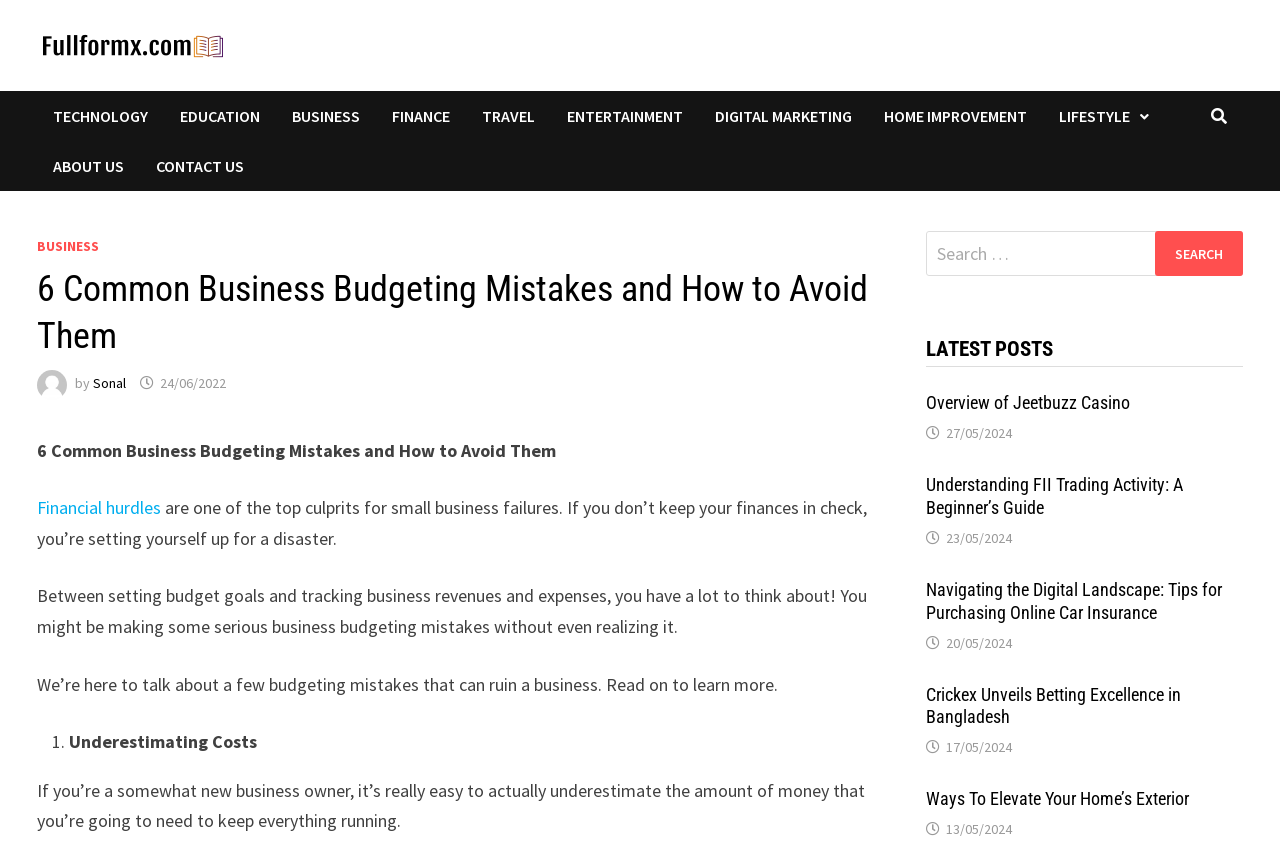Identify the bounding box coordinates of the element that should be clicked to fulfill this task: "Click HOME". The coordinates should be provided as four float numbers between 0 and 1, i.e., [left, top, right, bottom].

None